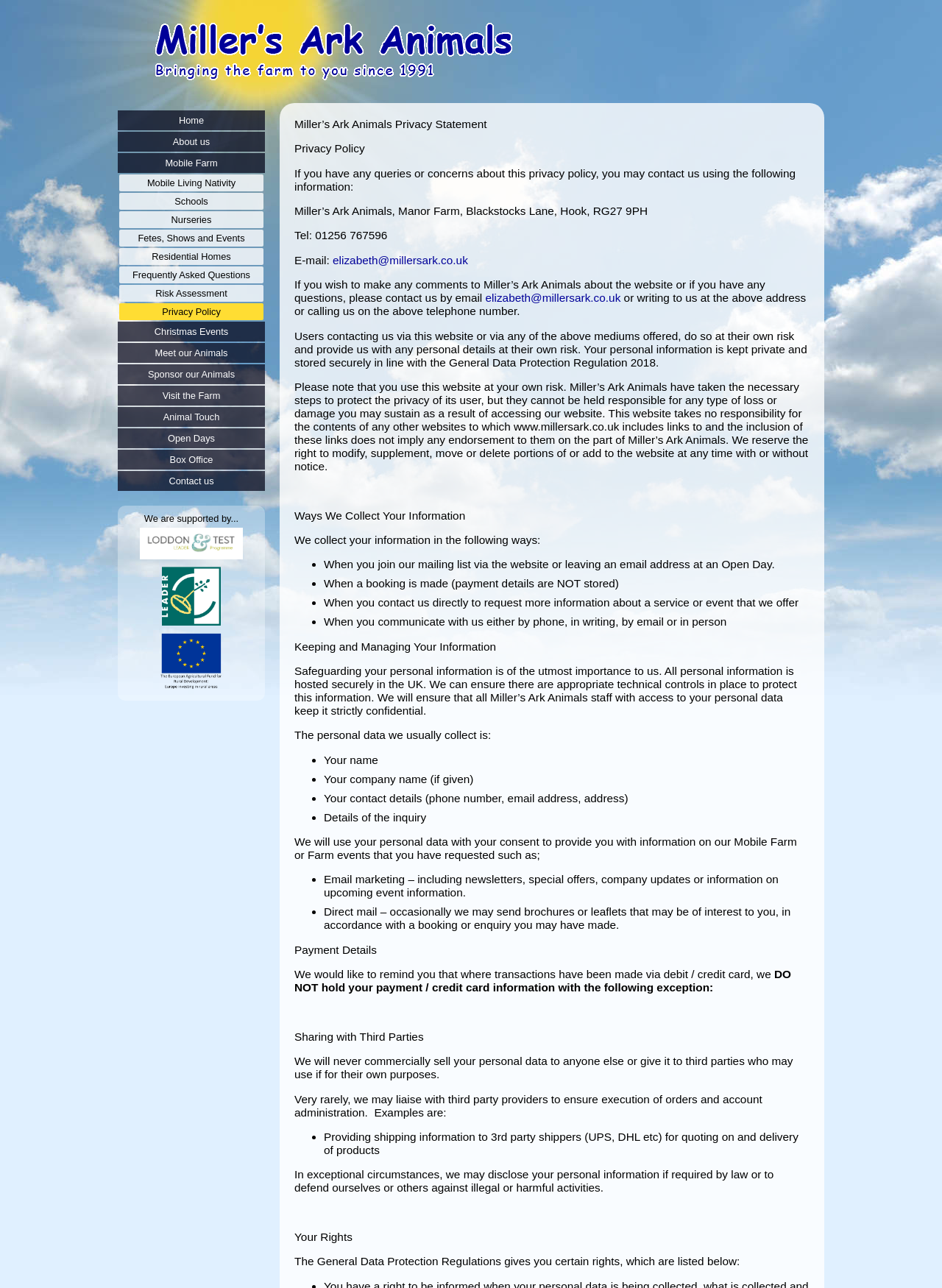Answer the question in a single word or phrase:
What type of information does Miller's Ark Animals collect?

Personal data